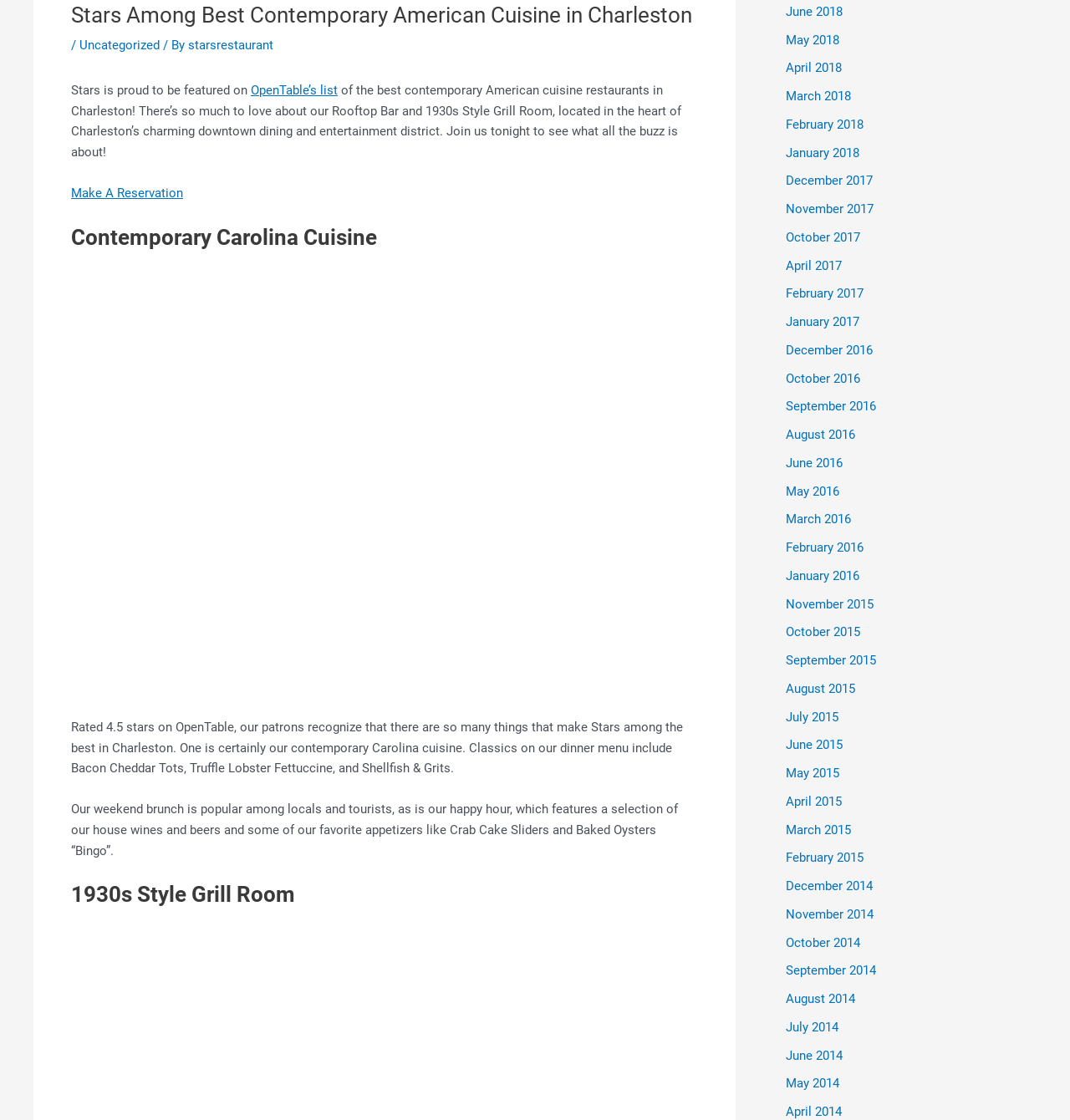Determine the bounding box coordinates for the UI element matching this description: "Make A Reservation".

[0.066, 0.166, 0.171, 0.179]